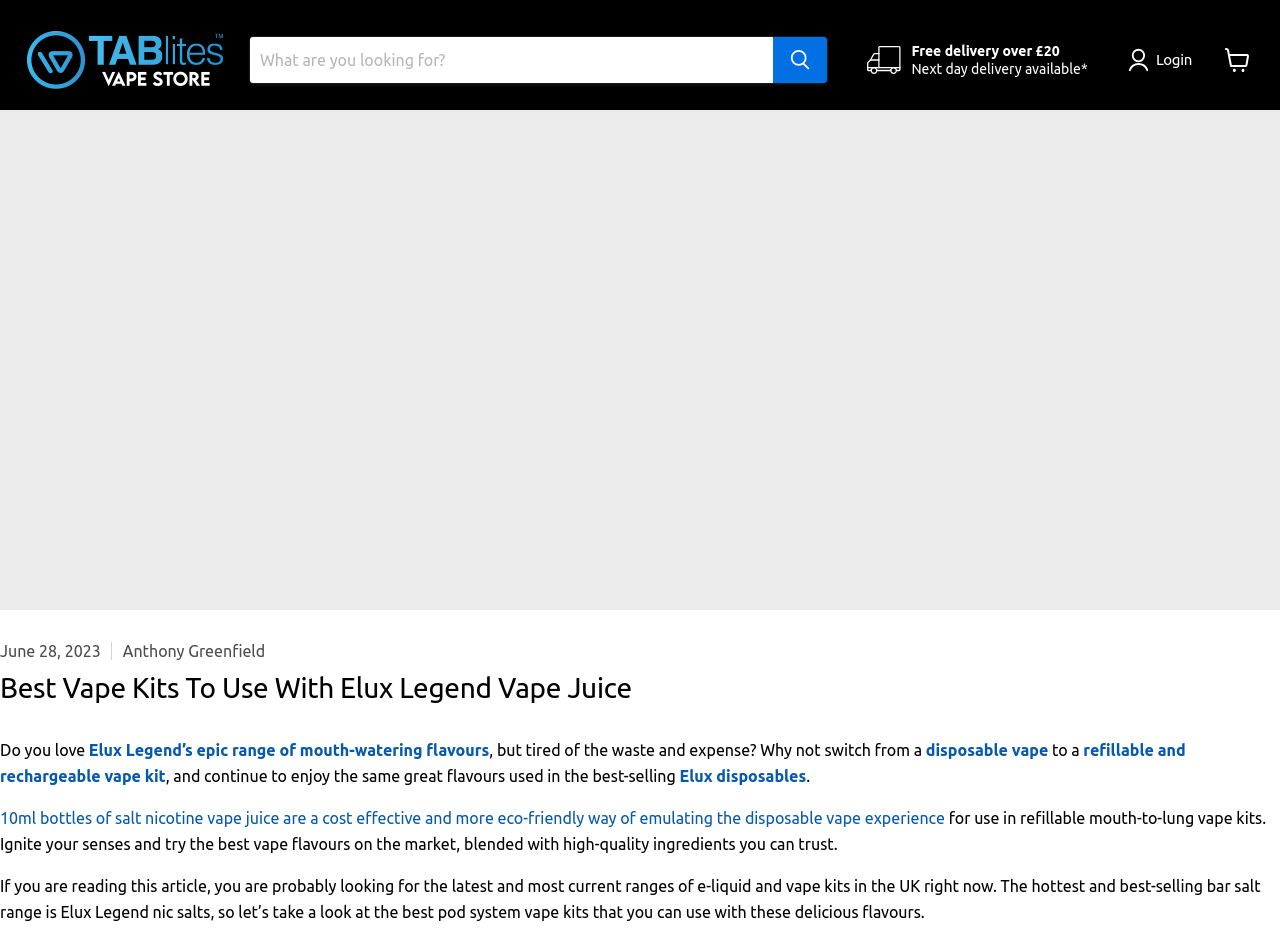Identify the bounding box coordinates of the clickable region to carry out the given instruction: "View cart".

[0.949, 0.041, 0.984, 0.088]